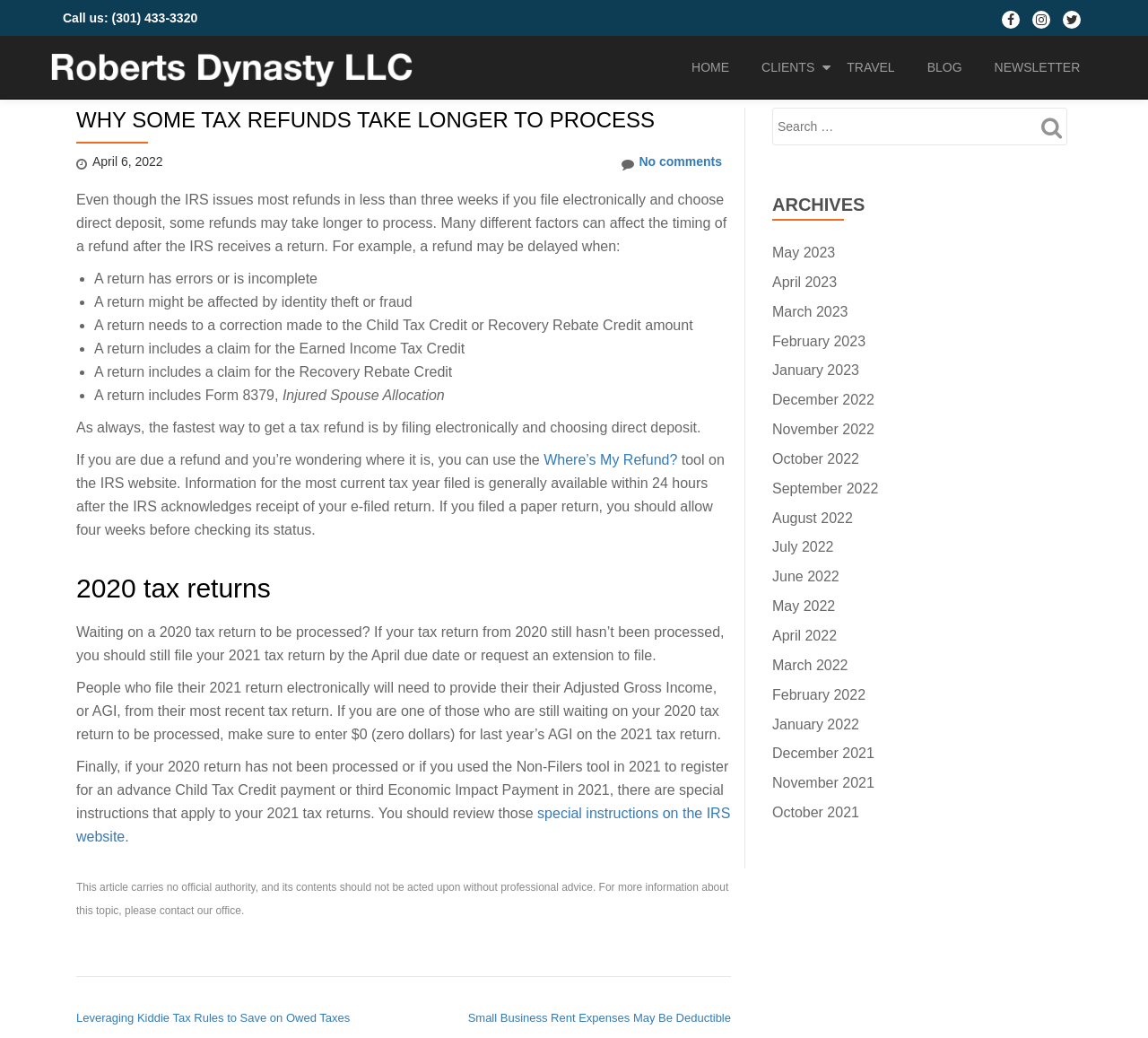Explain the contents of the webpage comprehensively.

This webpage is about tax refunds and is titled "Why Some Tax Refunds Take Longer to Process – Roberts Dynasty". At the top left, there is a phone number "(301) 433-3320" next to the text "Call us:". On the top right, there are three social media links: Facebook, Instagram, and Twitter.

Below the top section, there is a logo "Roberts Dynasty" with a link to the homepage. To the right of the logo, there is a primary menu with links to "HOME", "CLIENTS", "TRAVEL", "BLOG", and "NEWSLETTER".

The main content of the webpage is an article about tax refunds. The article has a heading "WHY SOME TAX REFUNDS TAKE LONGER TO PROCESS" and is dated "April 6, 2022". The article explains that some tax refunds may take longer to process due to various factors, such as errors or incomplete returns, identity theft or fraud, and claims for certain credits.

The article is divided into sections, with headings and bullet points. There are also links to other resources, such as the "Where’s My Refund?" tool on the IRS website.

On the right side of the webpage, there is a sidebar with a search bar and a list of archives, with links to articles from different months and years.

At the bottom of the webpage, there is a section with links to other articles, including "Leveraging Kiddie Tax Rules to Save on Owed Taxes" and "Small Business Rent Expenses May Be Deductible".